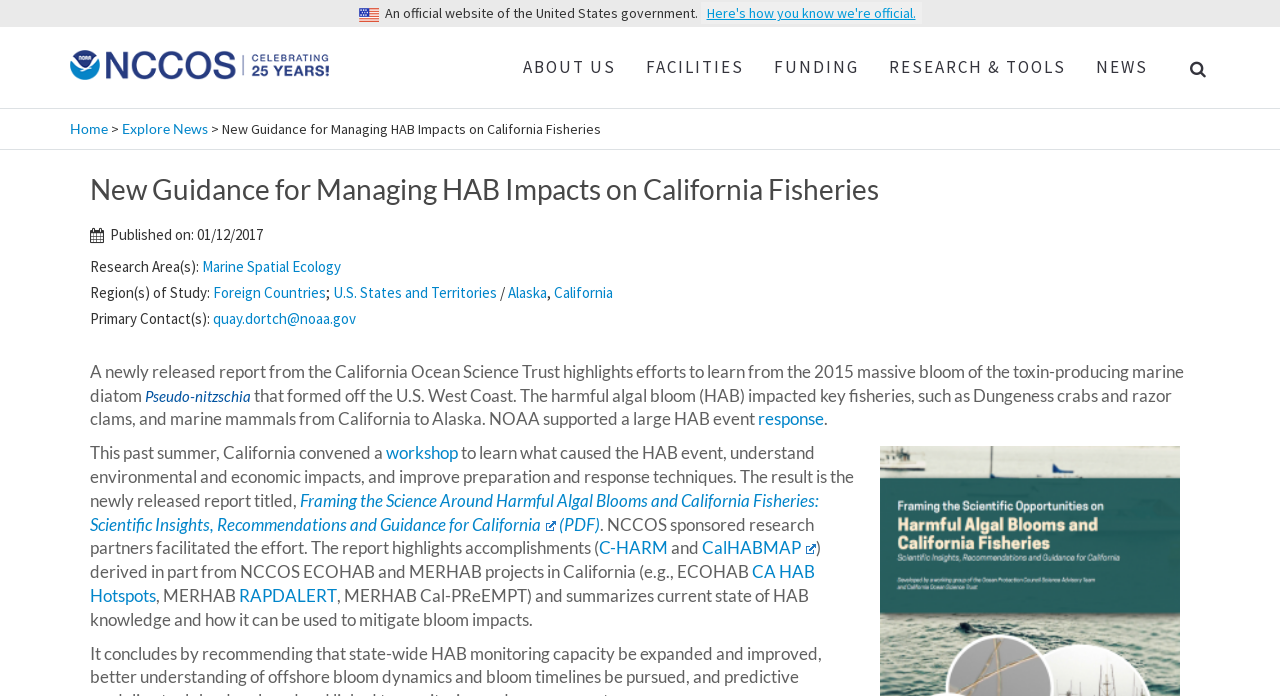Please specify the bounding box coordinates of the region to click in order to perform the following instruction: "Visit NCCOS Coastal Science Website".

[0.055, 0.039, 0.257, 0.147]